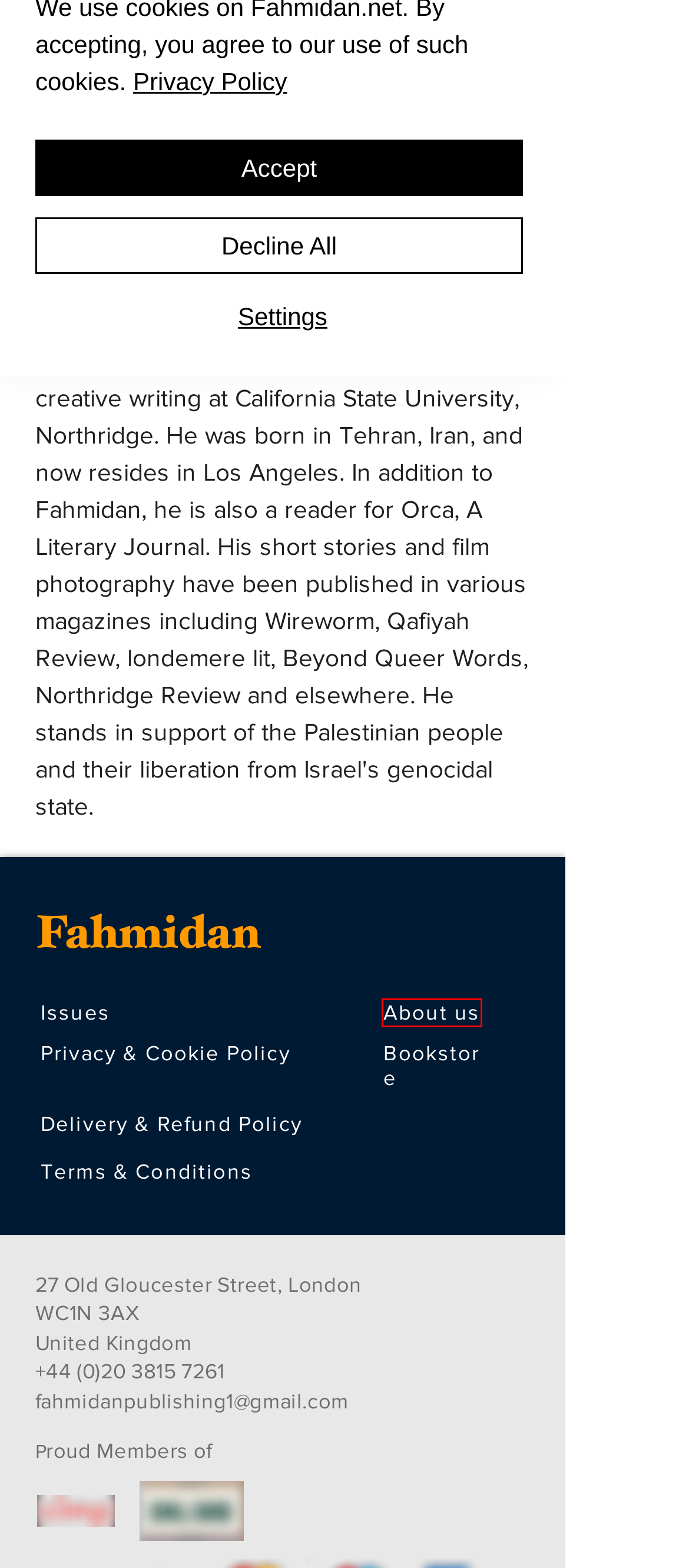You have a screenshot of a webpage, and a red bounding box highlights an element. Select the webpage description that best fits the new page after clicking the element within the bounding box. Options are:
A. Bookstore | Fahmidan Journal
B. Issues | Fahmidan Journal
C. Our Team | Fahmidan Journal
D. Privacy & Cookie Policy | Fahmidan Journal
E. About | Fahmidan Journal
F. Delivery & Refund Policy | Fahmidan Journal
G. Fahmidan | A Diverse Independent Publisher
H. Terms & Conditions | Fahmidan Journal

E